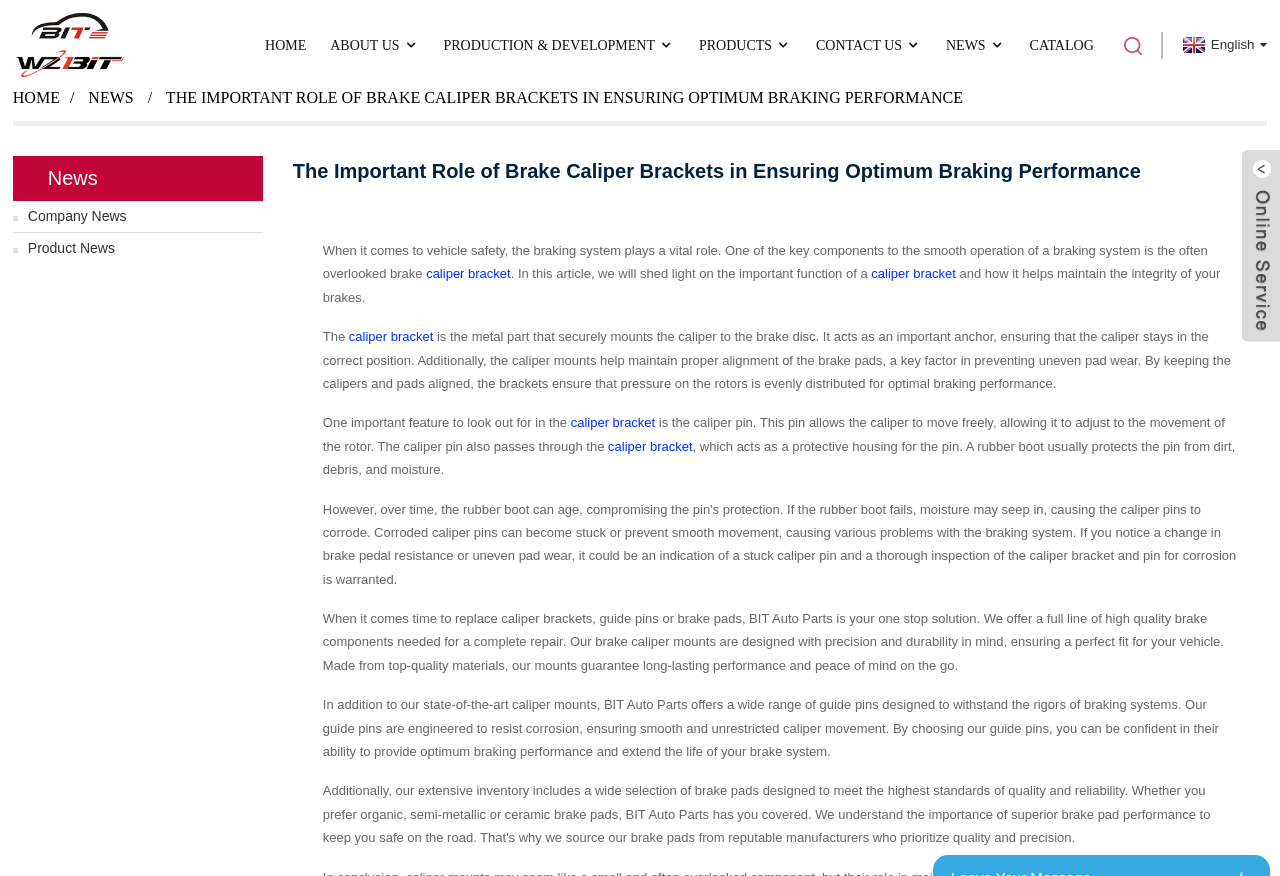What is the role of brake caliper brackets in vehicle safety?
Provide a fully detailed and comprehensive answer to the question.

According to the webpage, brake caliper brackets play a vital role in vehicle safety by ensuring the smooth operation of the braking system. They are a key component that helps maintain the integrity of the brakes.